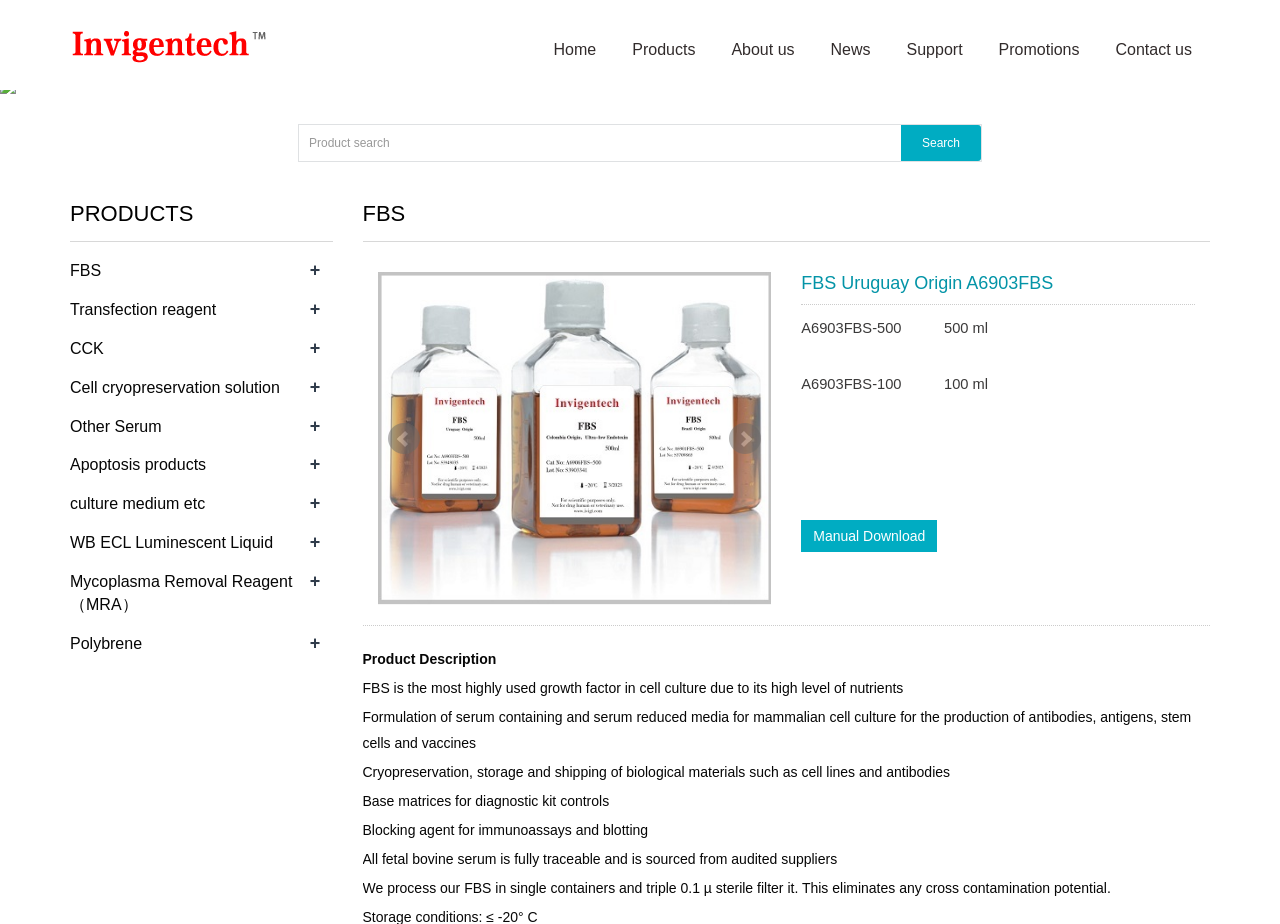What is the purpose of FBS according to the product description?
Using the visual information, reply with a single word or short phrase.

cell culture